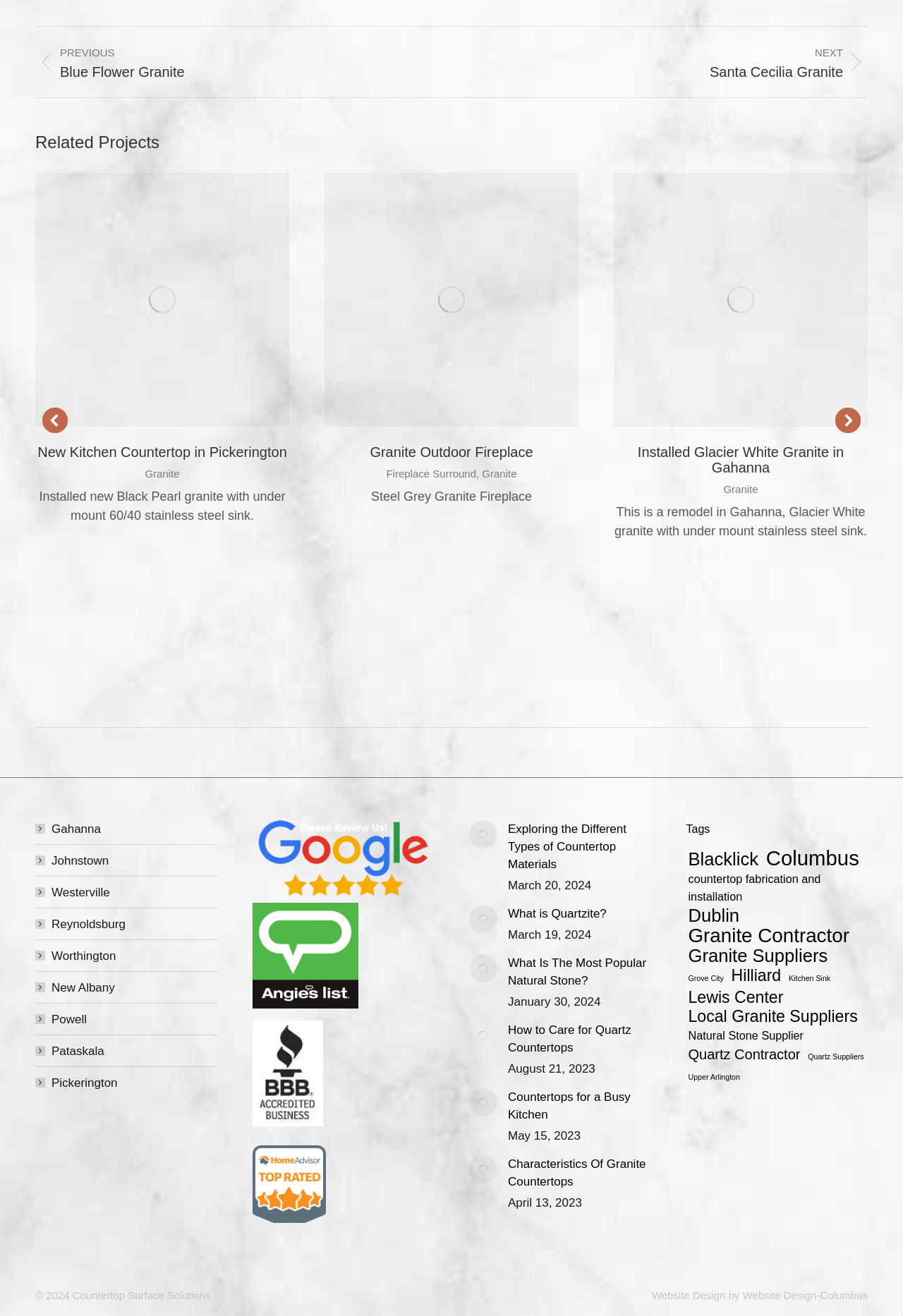Analyze the image and give a detailed response to the question:
What is the name of the first related project?

I looked at the first article under the 'Related Projects' heading and found the heading 'New Kitchen Countertop in Pickerington'.